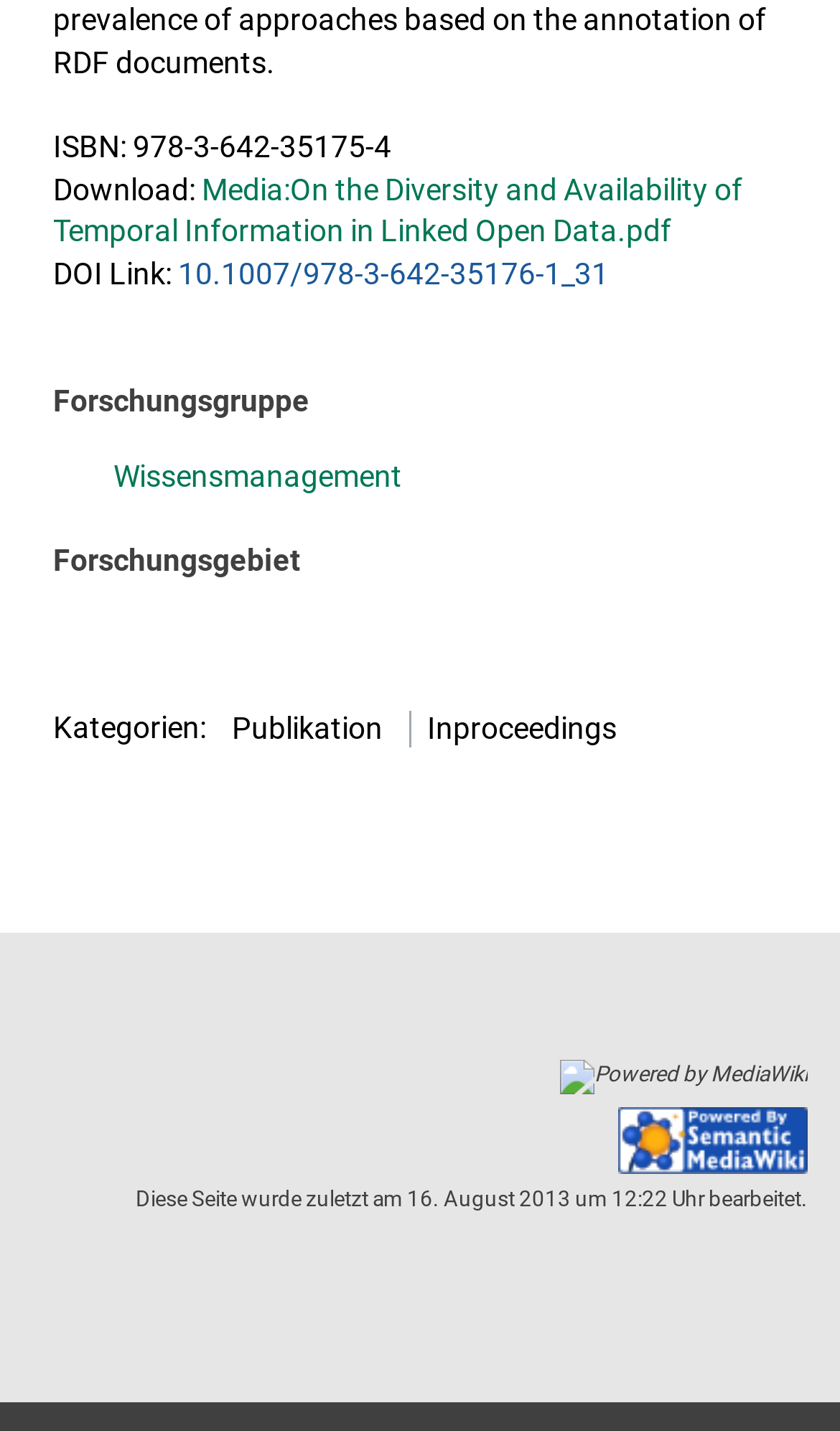What is the research group mentioned on the webpage?
Can you provide a detailed and comprehensive answer to the question?

The research group is mentioned in the middle section of the webpage, where it is labeled as 'Forschungsgruppe'.